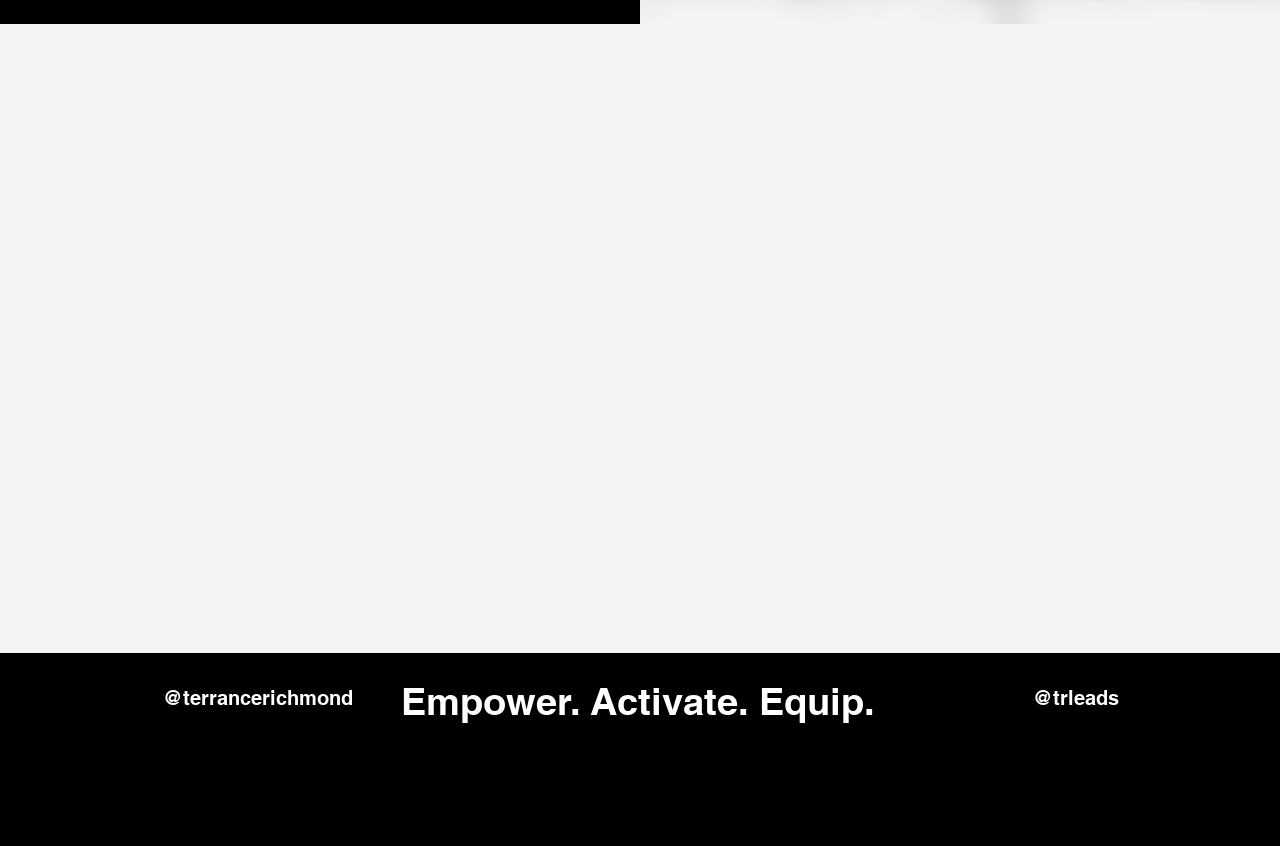Please identify the bounding box coordinates of the element's region that I should click in order to complete the following instruction: "Go to Twitter". The bounding box coordinates consist of four float numbers between 0 and 1, i.e., [left, top, right, bottom].

[0.804, 0.846, 0.837, 0.895]